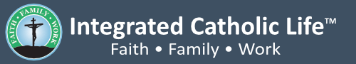Describe thoroughly the contents of the image.

The image features the logo of "Integrated Catholic Life™," which embodies the organization's mission to harmonize faith, family, and work in everyday life. Prominently displayed is a stylized cross, symbolizing the centrality of faith, surrounded by the phrase "Faith • Family • Work," illustrating the core values that guide the community. The design employs a harmonious color scheme that reflects a sense of unity and purpose, inviting individuals to engage with the content and initiatives promoted by Integrated Catholic Life™.